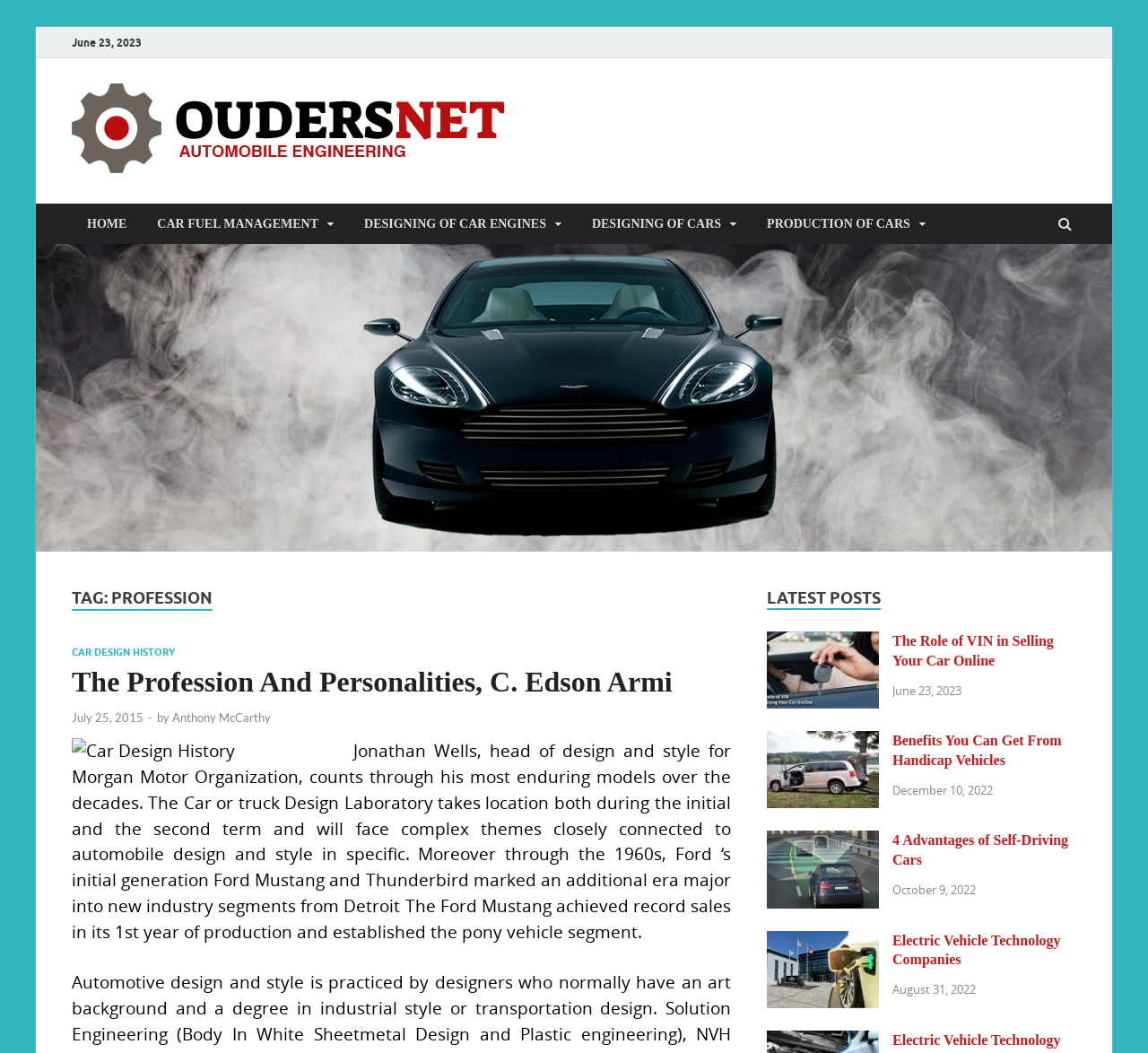Can you specify the bounding box coordinates for the region that should be clicked to fulfill this instruction: "read the article about The Profession And Personalities, C. Edson Armi".

[0.062, 0.63, 0.637, 0.666]